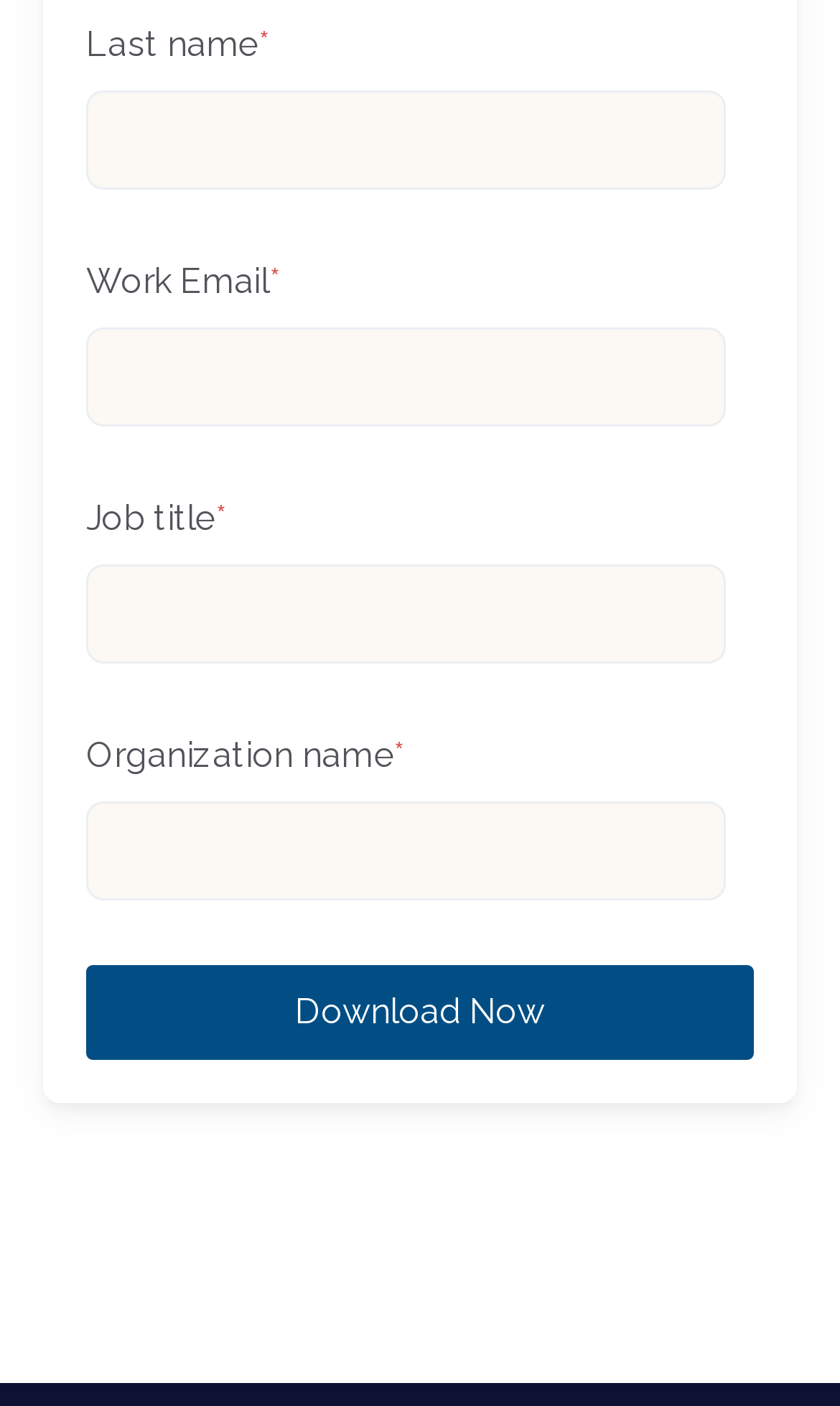Answer this question using a single word or a brief phrase:
How many fields are required to fill in?

4